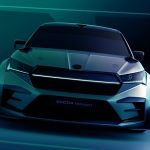Provide a brief response in the form of a single word or phrase:
What is emphasized by the front fascia of the vehicle?

Sporty character